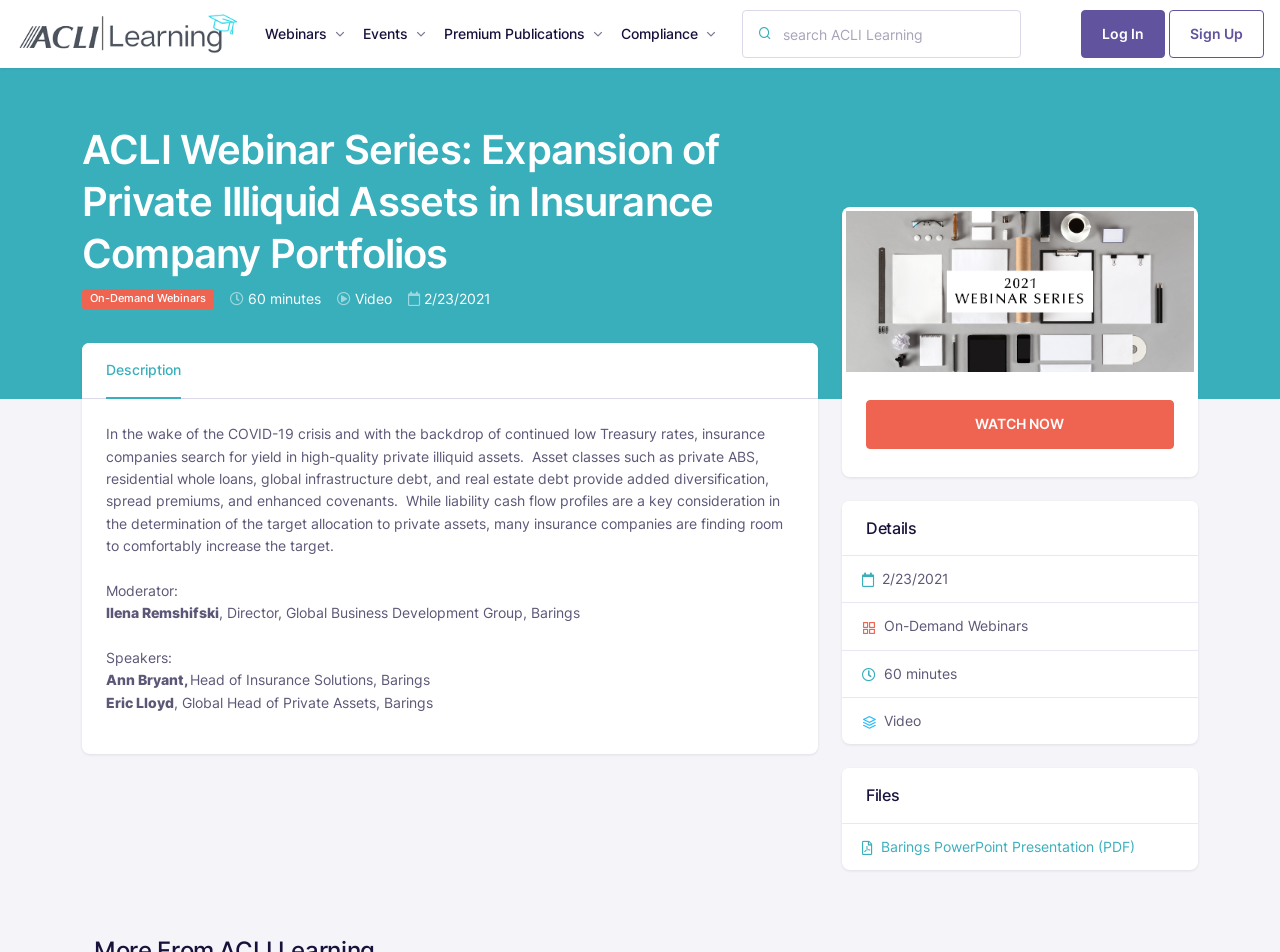What is the topic of the webinar?
Give a single word or phrase answer based on the content of the image.

Private illiquid assets